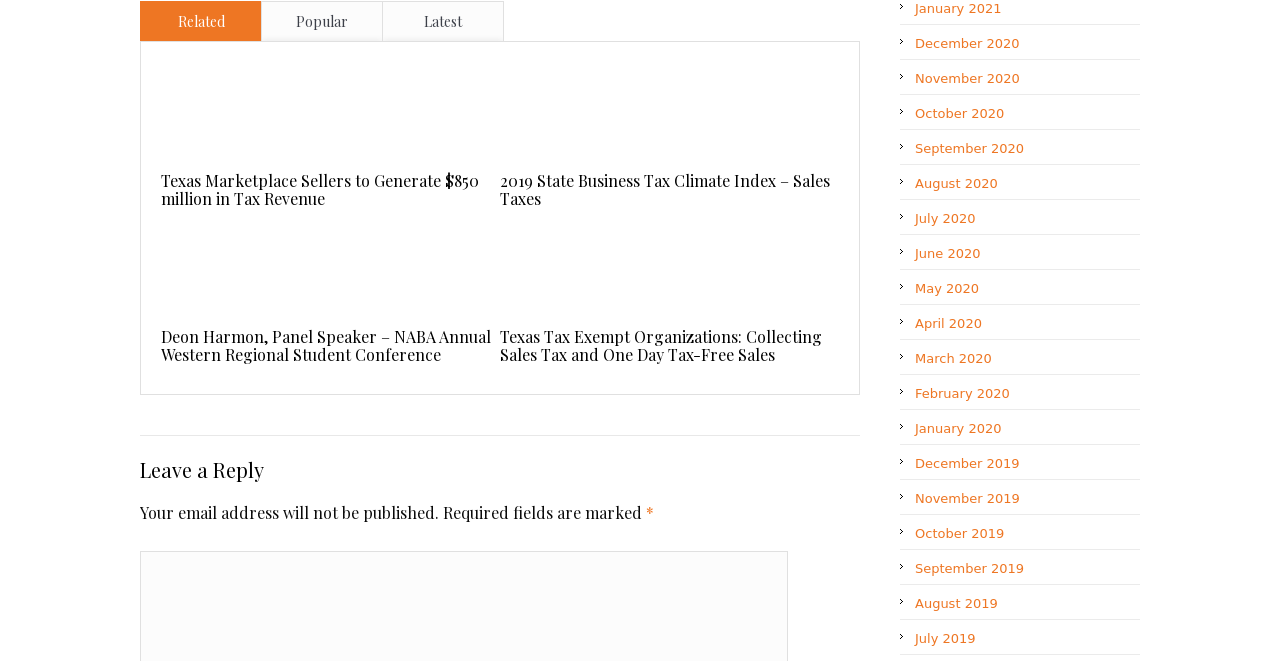Identify the bounding box coordinates for the UI element mentioned here: "Popular". Provide the coordinates as four float values between 0 and 1, i.e., [left, top, right, bottom].

[0.205, 0.004, 0.298, 0.063]